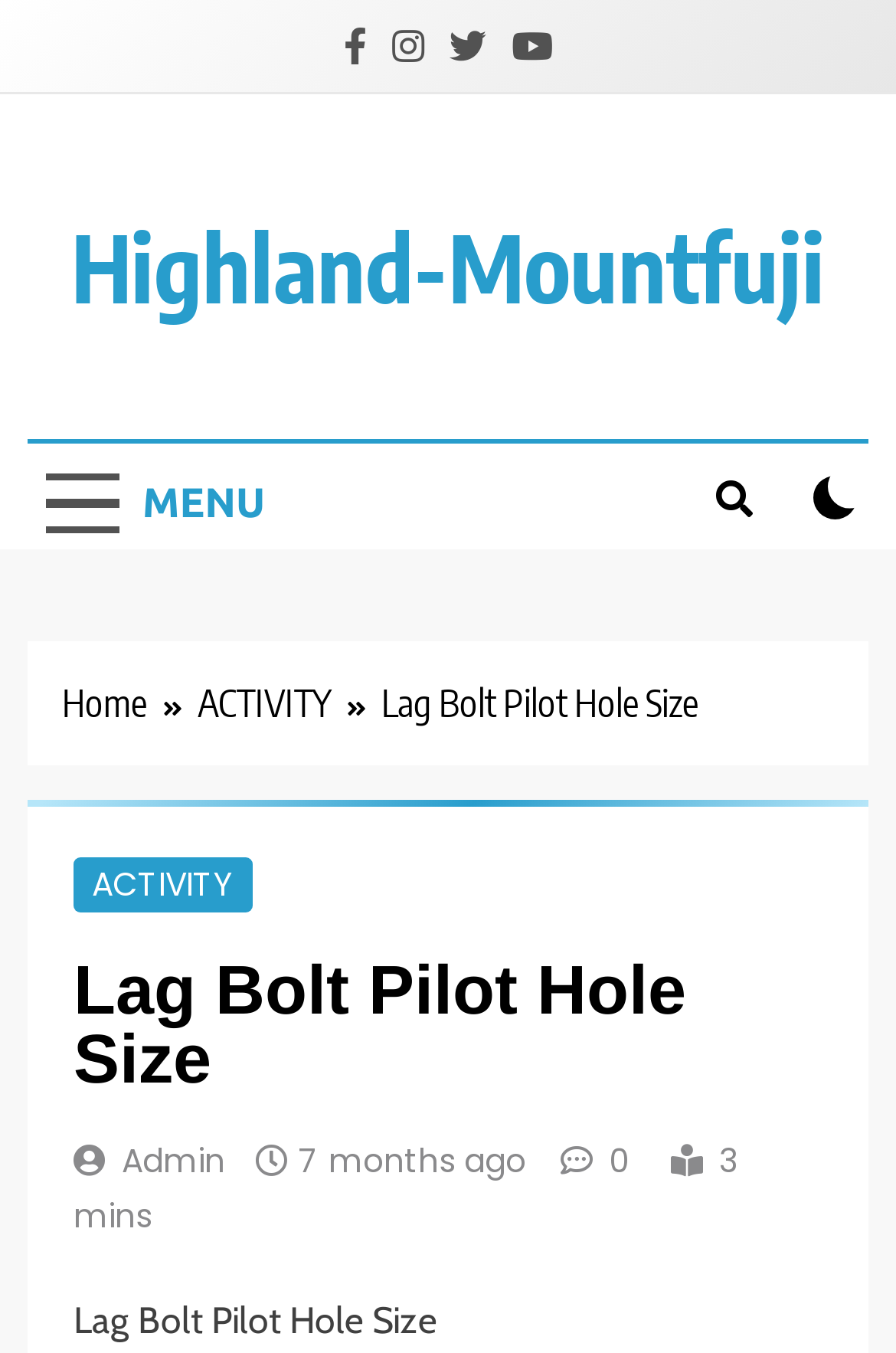What is the purpose of pilot holes for lag bolts?
Provide a detailed and extensive answer to the question.

Based on the webpage content, it is clear that the webpage is discussing lag bolts and their installation. The presence of links and buttons suggests that the webpage is providing information on how to install lag bolts correctly. The correct drill bit sizes are mentioned, which implies that pilot holes are necessary for proper installation.